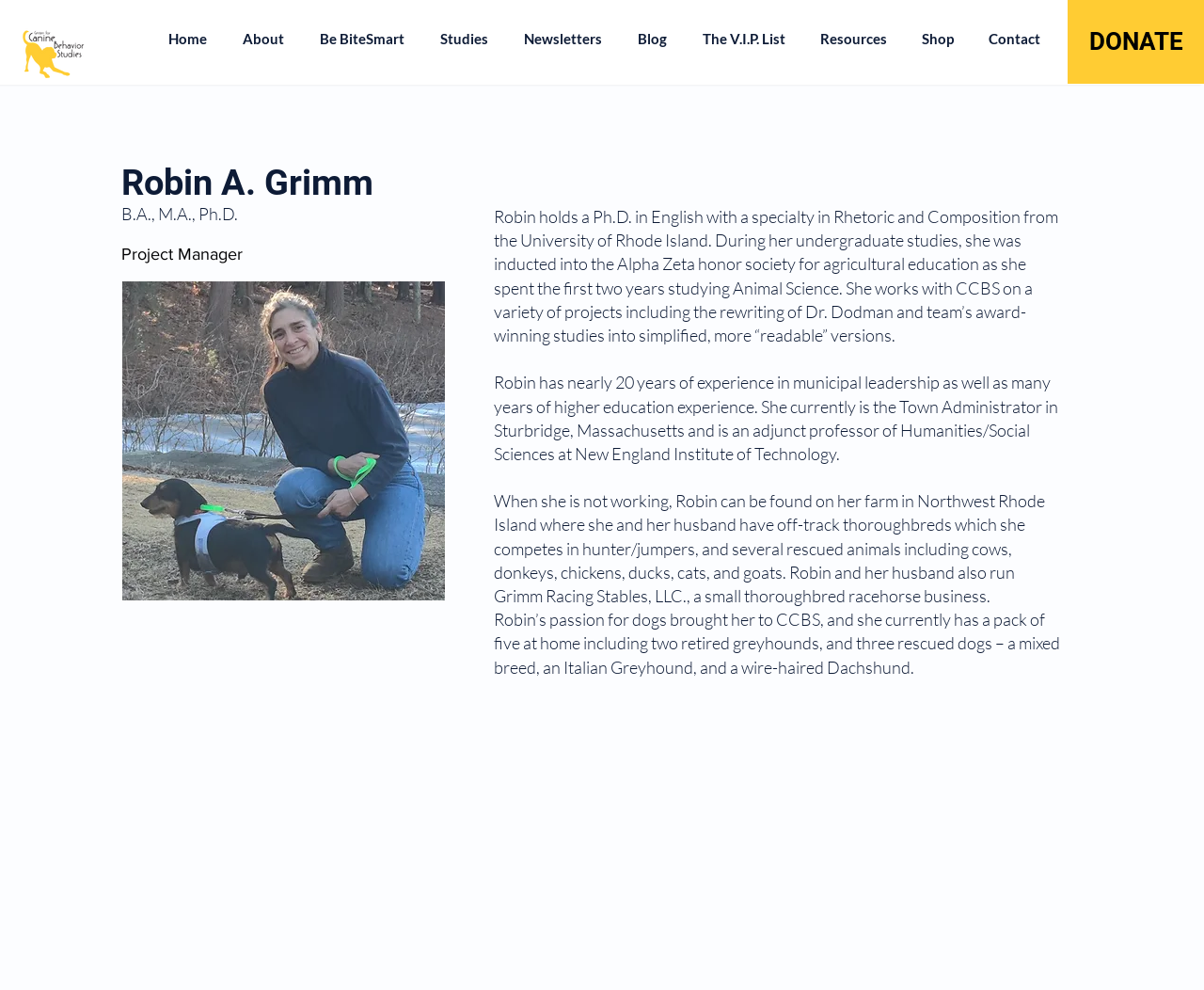Kindly determine the bounding box coordinates for the clickable area to achieve the given instruction: "Click the Home link".

[0.125, 0.019, 0.187, 0.06]